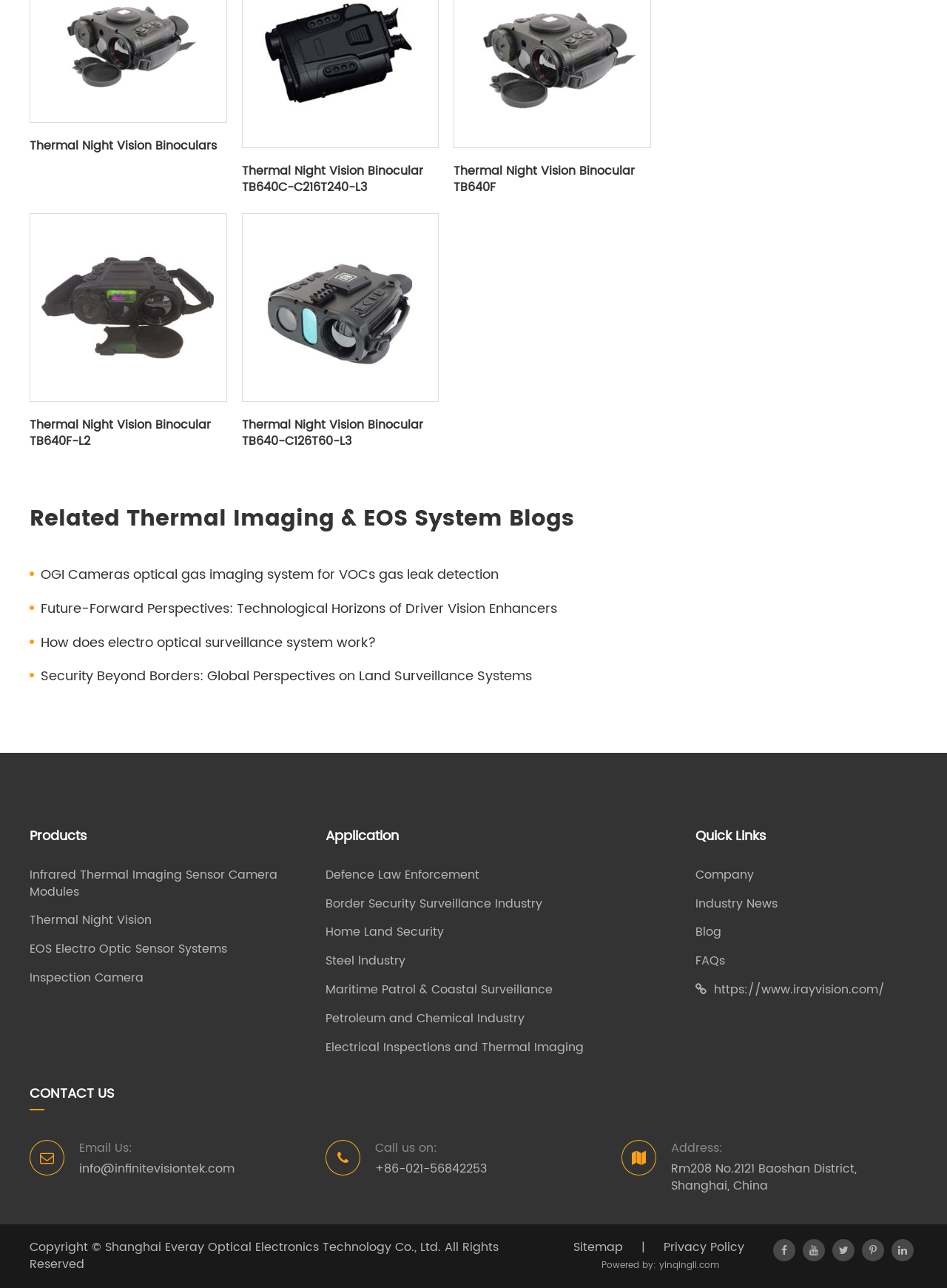Provide a one-word or short-phrase answer to the question:
What is the company's contact email?

info@infinitevisiontek.com